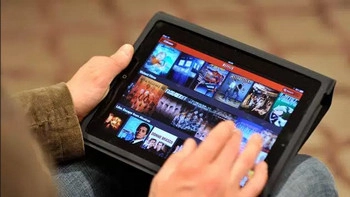Why might users need to convert MKV files?
Please provide a detailed and thorough answer to the question.

The caption explains that MKV files may not be supported by Apple devices like the iPad, which is why users might need to convert them to MP4 format to ensure compatibility and seamless playback.